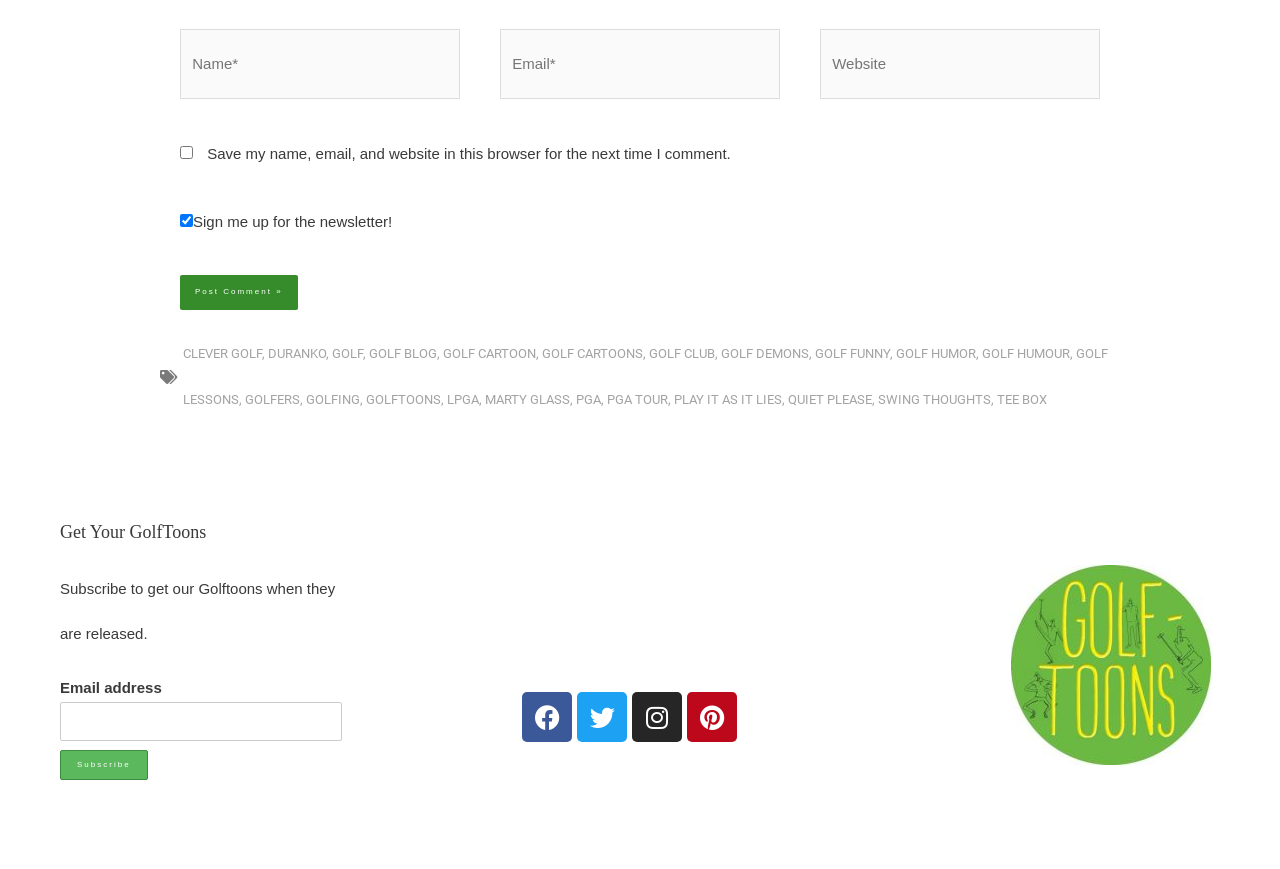What is the function of the button 'Post Comment »'?
Provide a detailed and well-explained answer to the question.

The button 'Post Comment »' is likely used to submit a comment after filling out the required textboxes, which suggests that its function is to post a comment.